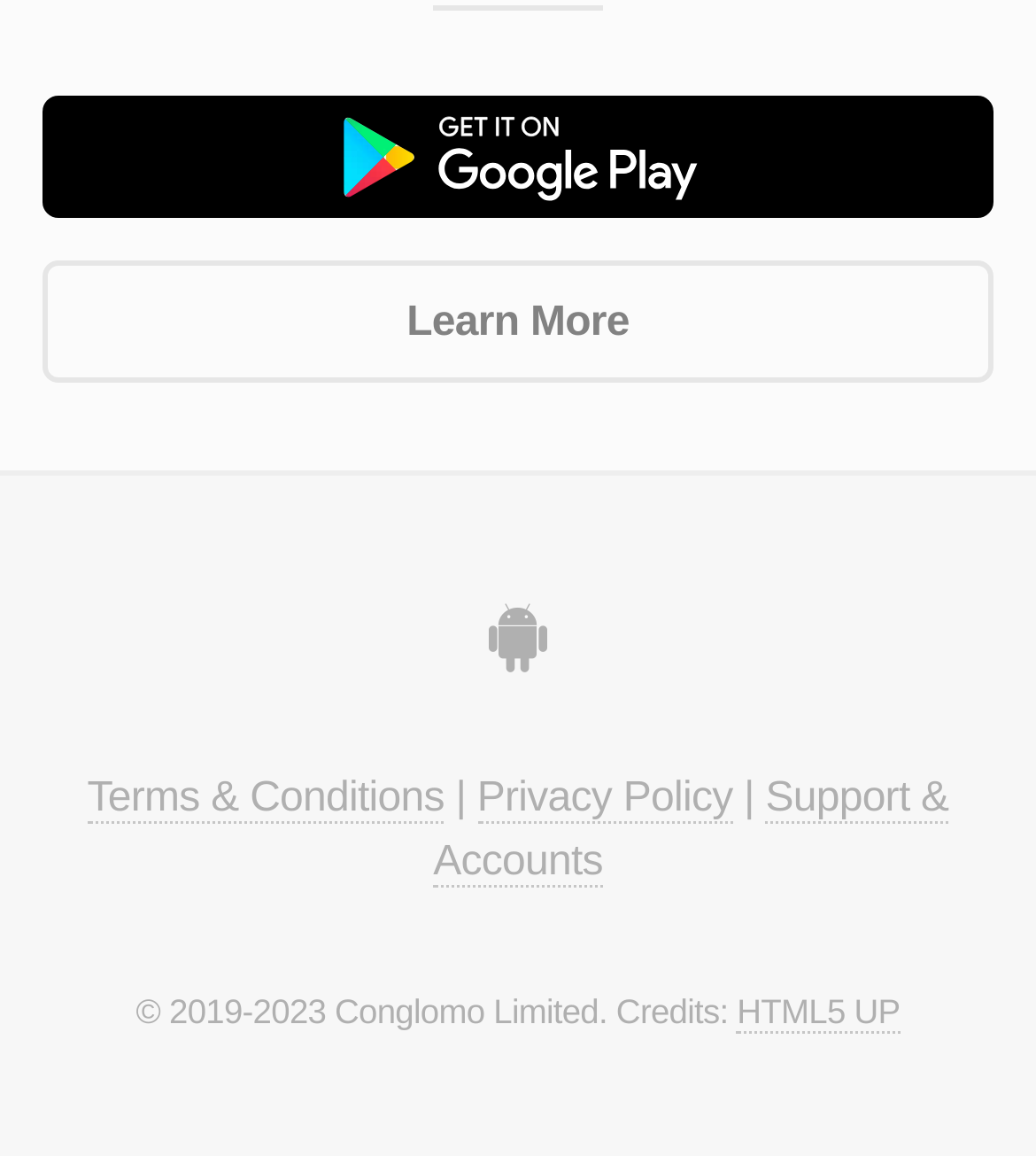Bounding box coordinates should be provided in the format (top-left x, top-left y, bottom-right x, bottom-right y) with all values between 0 and 1. Identify the bounding box for this UI element: Android

[0.472, 0.543, 0.528, 0.582]